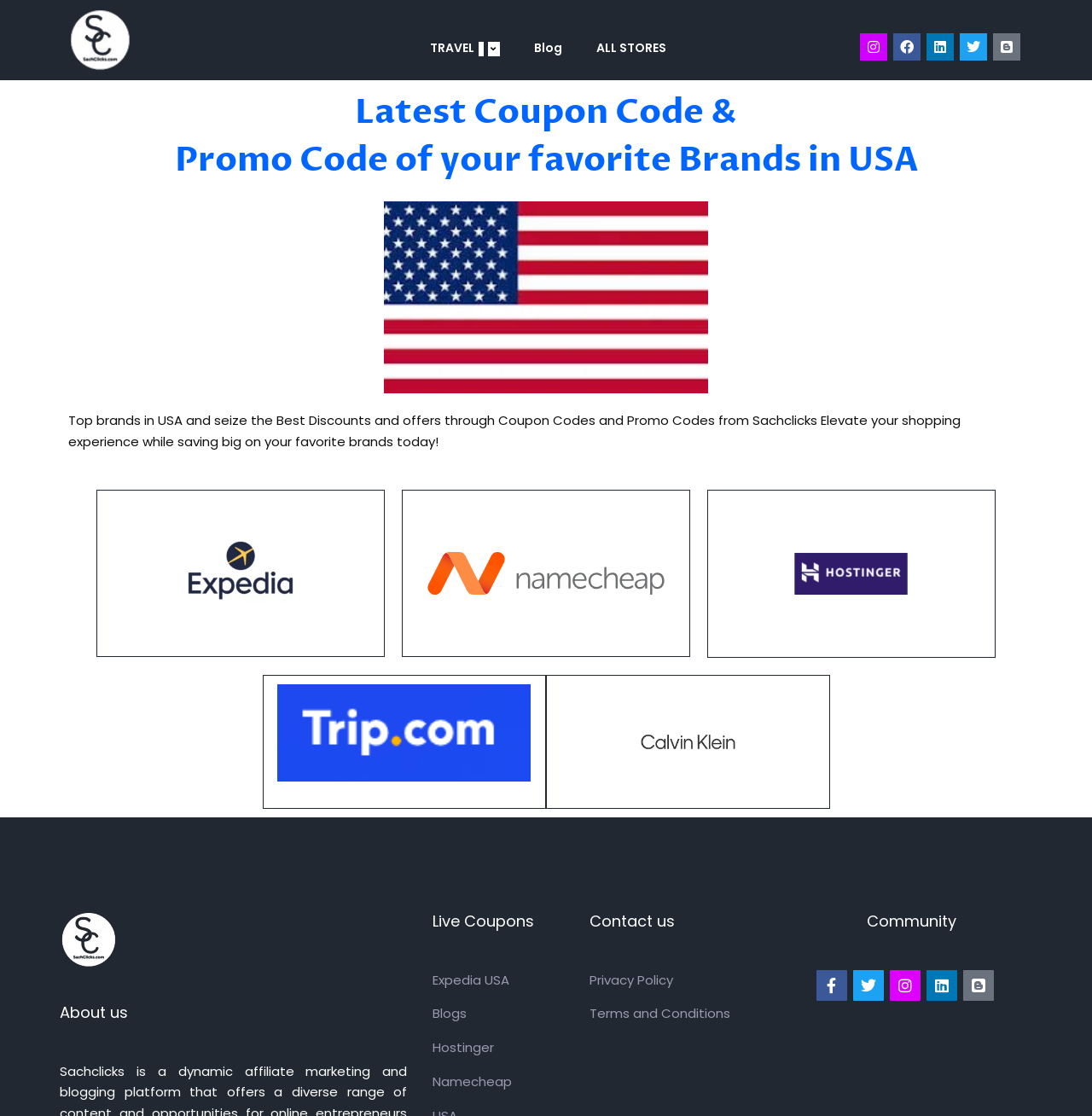Generate a detailed explanation of the webpage's features and information.

The webpage is about coupon codes and promo codes for various brands in the USA. At the top, there is a navigation menu with links to "TRAVEL", "Blog", and "ALL STORES". Below the navigation menu, there are social media links to Instagram, Facebook, LinkedIn, Twitter, and Blogger.

The main content of the webpage is divided into sections. The first section has a heading that reads "Latest Coupon Code & Promo Code of your favorite Brands in USA" and a paragraph of text that explains the purpose of the website. Below this, there are three links to coupon codes for specific brands, each accompanied by an image.

To the right of these links, there are three headings: "About us", "Live Coupons", and "Contact us". Below each heading, there are links to related pages, such as "Expedia USA" and "Privacy Policy".

Further down the page, there is another section with a heading that reads "Community" and links to social media platforms, including Facebook, Twitter, Instagram, LinkedIn, and Blogger.

Overall, the webpage is focused on providing coupon codes and promo codes for various brands in the USA, with additional sections for about us, live coupons, contact us, and community.